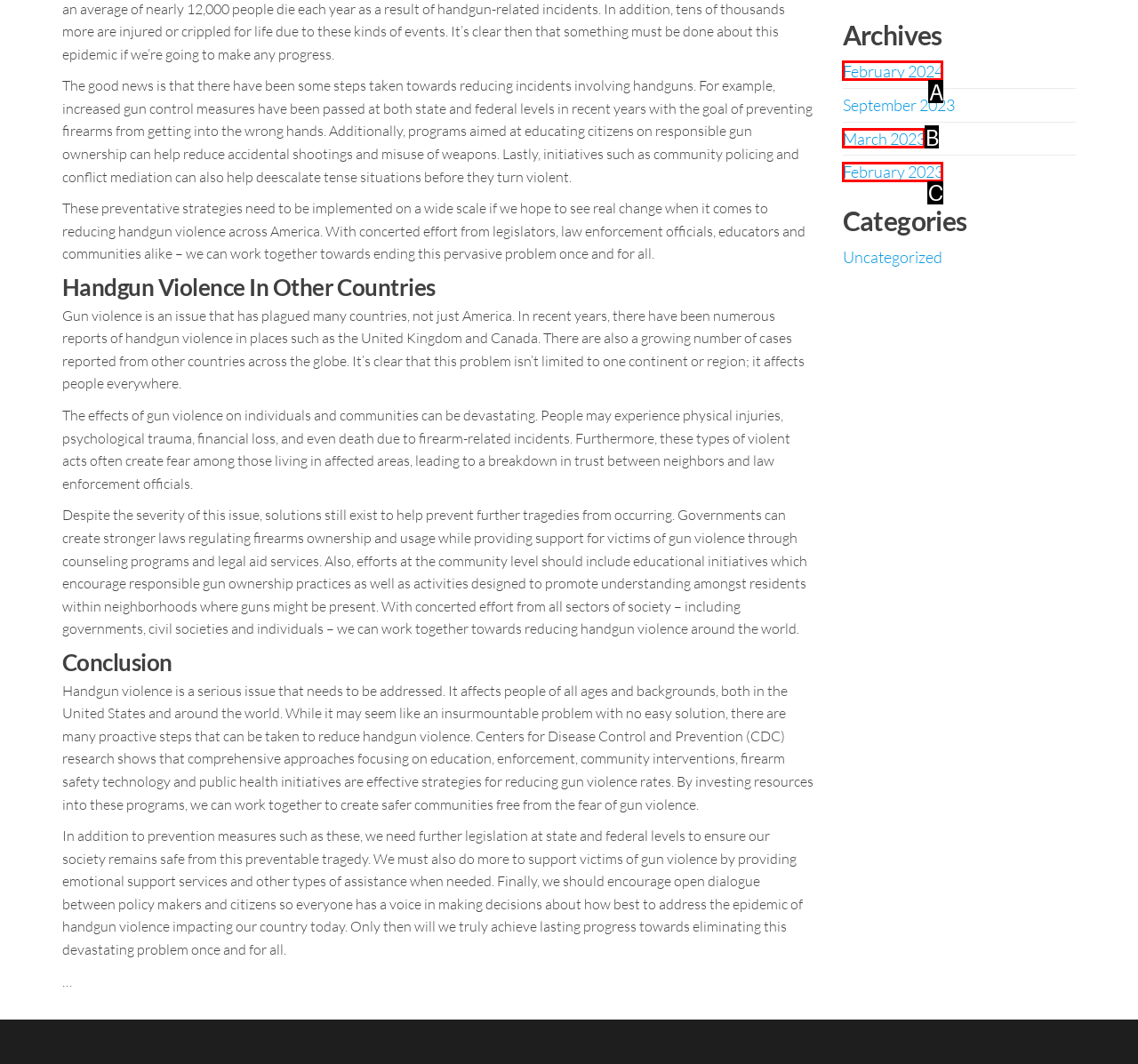Using the given description: February 2023, identify the HTML element that corresponds best. Answer with the letter of the correct option from the available choices.

C